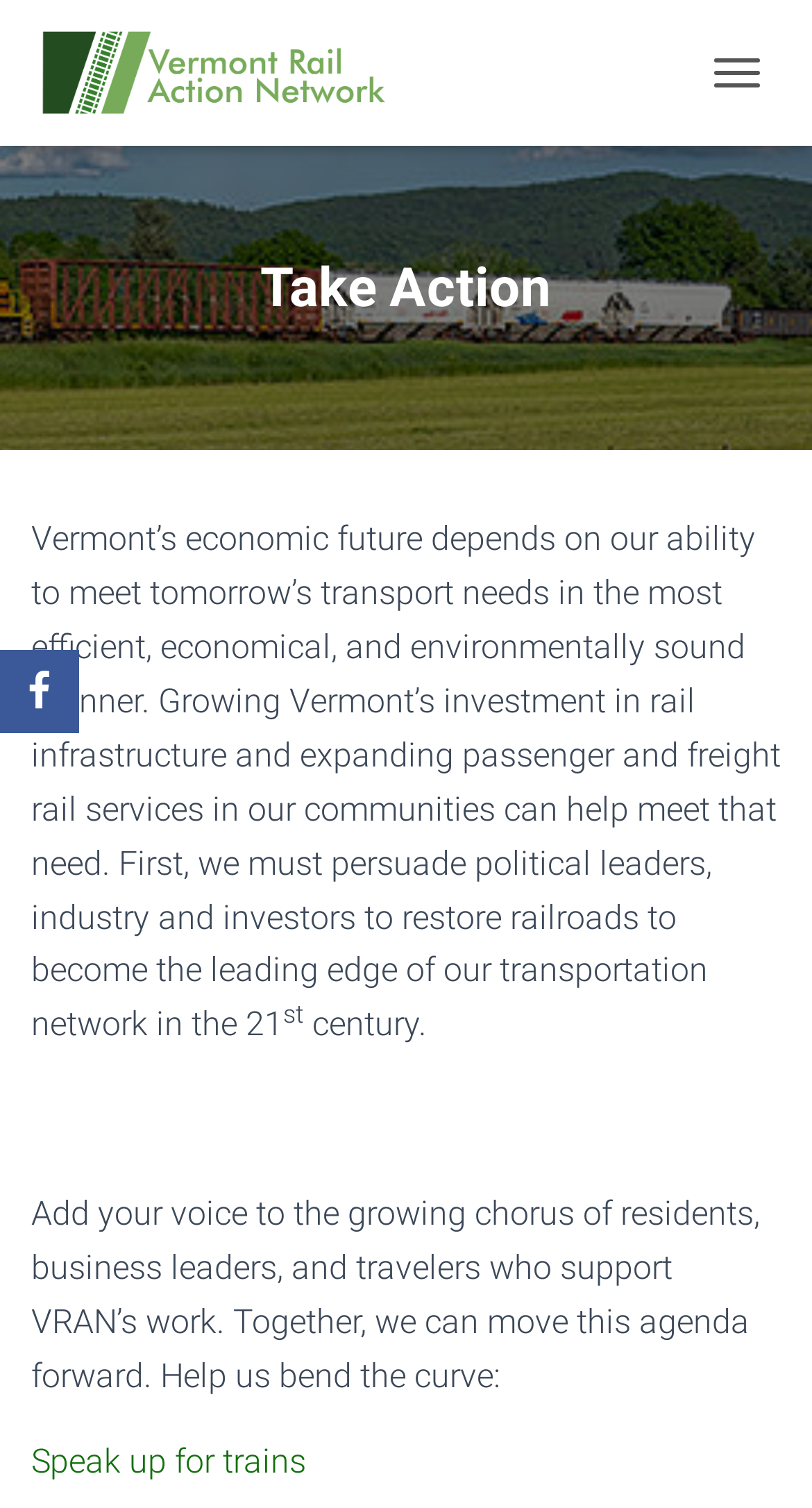What is the name of the organization?
Examine the image and provide an in-depth answer to the question.

I found the answer by looking at the link element with the text 'Vermont Rail Action Network' which is located at the top of the webpage, and also by examining the image element with the same text, which suggests that it is the logo of the organization.